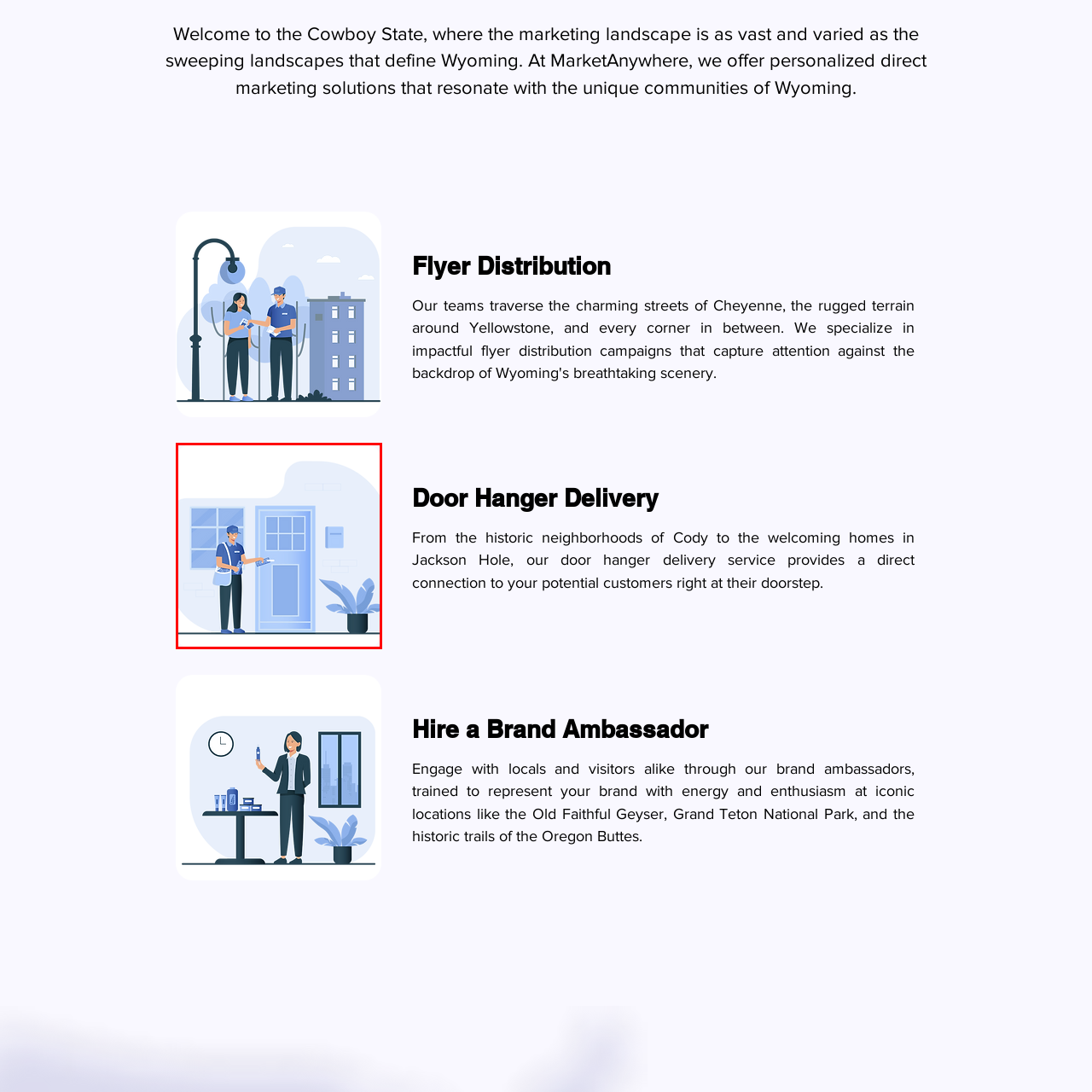Check the image highlighted in red, What is the delivery person holding in one hand?
 Please answer in a single word or phrase.

A piece of printed material